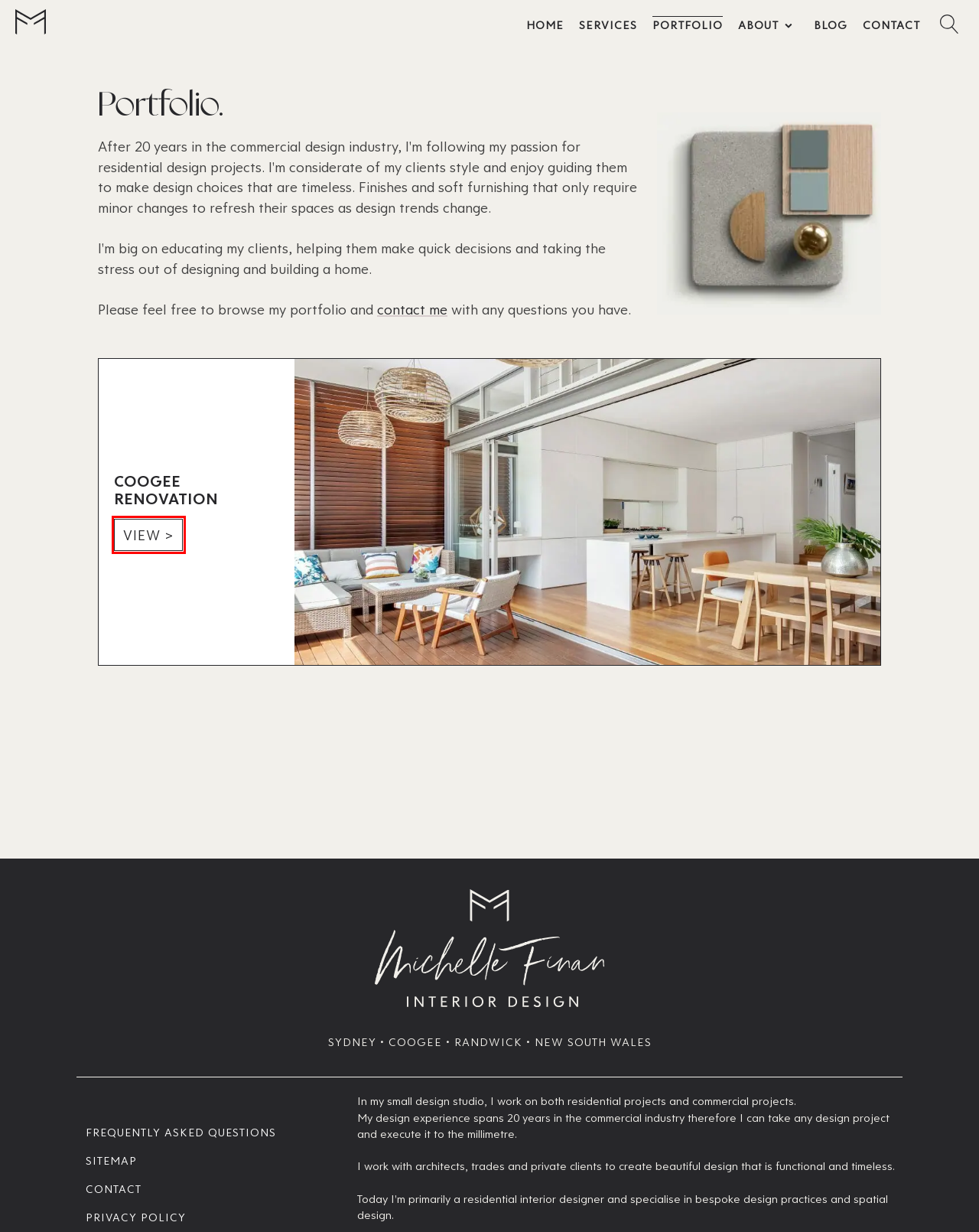Review the screenshot of a webpage containing a red bounding box around an element. Select the description that best matches the new webpage after clicking the highlighted element. The options are:
A. Michelle Finan Interiors | Interior Designer Sydney
B. Privacy Policy - Michelle Finan Interiors
C. Coogee Renovation - Michelle Finan Interiors
D. About - Michelle Finan Interiors
E. Sitemap - Michelle Finan Interiors
F. Interior Design Blog
G. Contact - Michelle Finan Interiors
H. Frequently Asked Questions - Michelle Finan Interiors

C